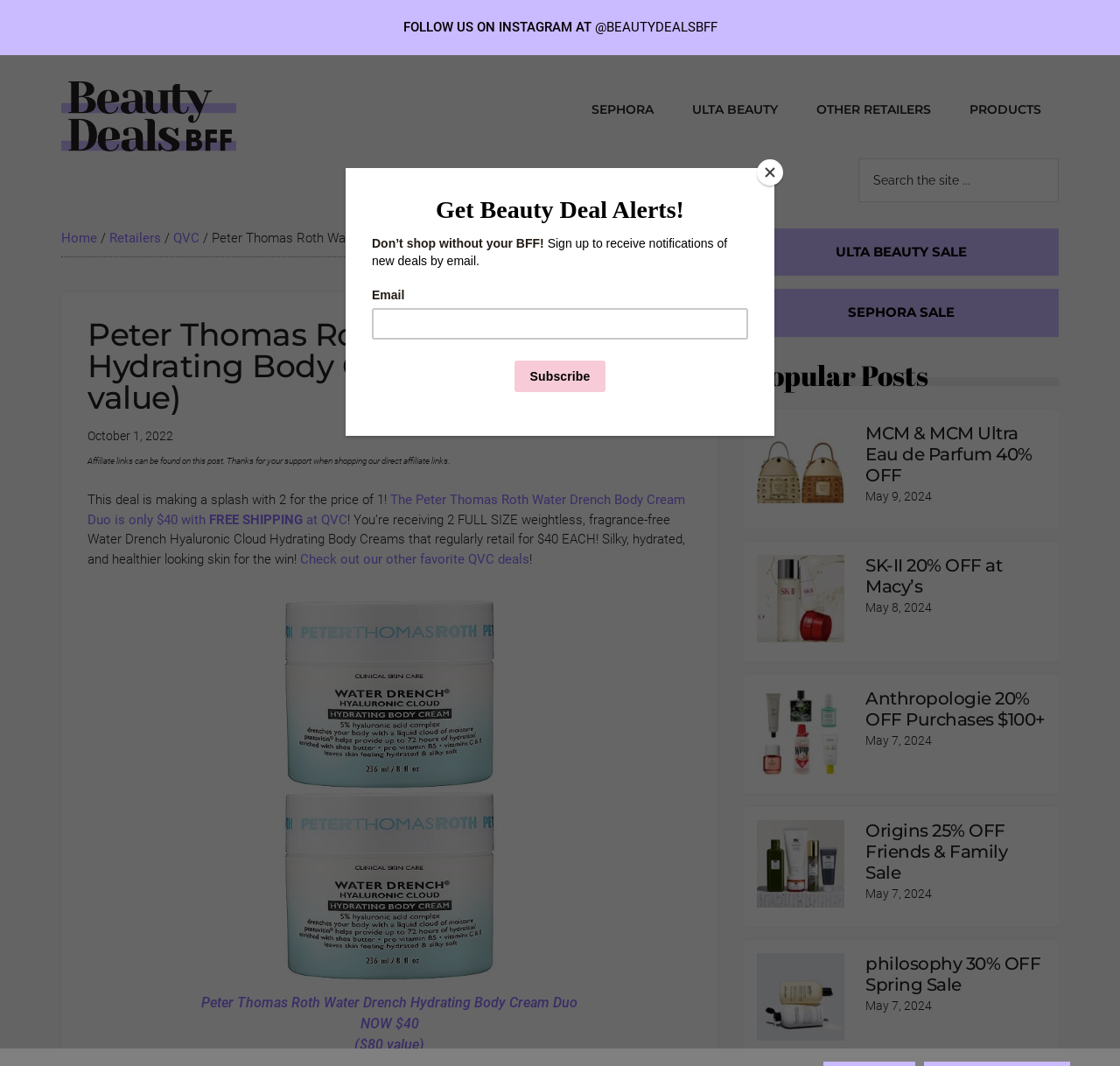Describe all the significant parts and information present on the webpage.

This webpage is about Beauty Deals BFF, a website that shares deals and discounts on beauty products. At the top of the page, there are three links to skip to main content, primary sidebar, and footer. Below that, there is a logo of Beauty Deals BFF, which is an image, and a navigation menu with links to SEPHORA, ULTA BEAUTY, OTHER RETAILERS, and PRODUCTS.

On the left side of the page, there is a search bar with a search button and a link to the home page. Below that, there is a breadcrumb trail showing the current page's location. The main content of the page is about a deal on Peter Thomas Roth Water Drench Body Cream Duo, which is priced at $40 with free shipping at QVC. The deal is described in detail, and there is a link to check out other favorite QVC deals.

On the right side of the page, there is a primary sidebar with links to ULTA BEAUTY SALE, SEPHORA SALE, and popular posts. The popular posts section displays several articles with headings, links, and timestamps. Each article has a heading, a link, and a timestamp.

At the bottom of the page, there is a call-to-action to follow Beauty Deals BFF on Instagram, with a link to their Instagram page. There is also a close button and an iframe, but their contents are not specified.